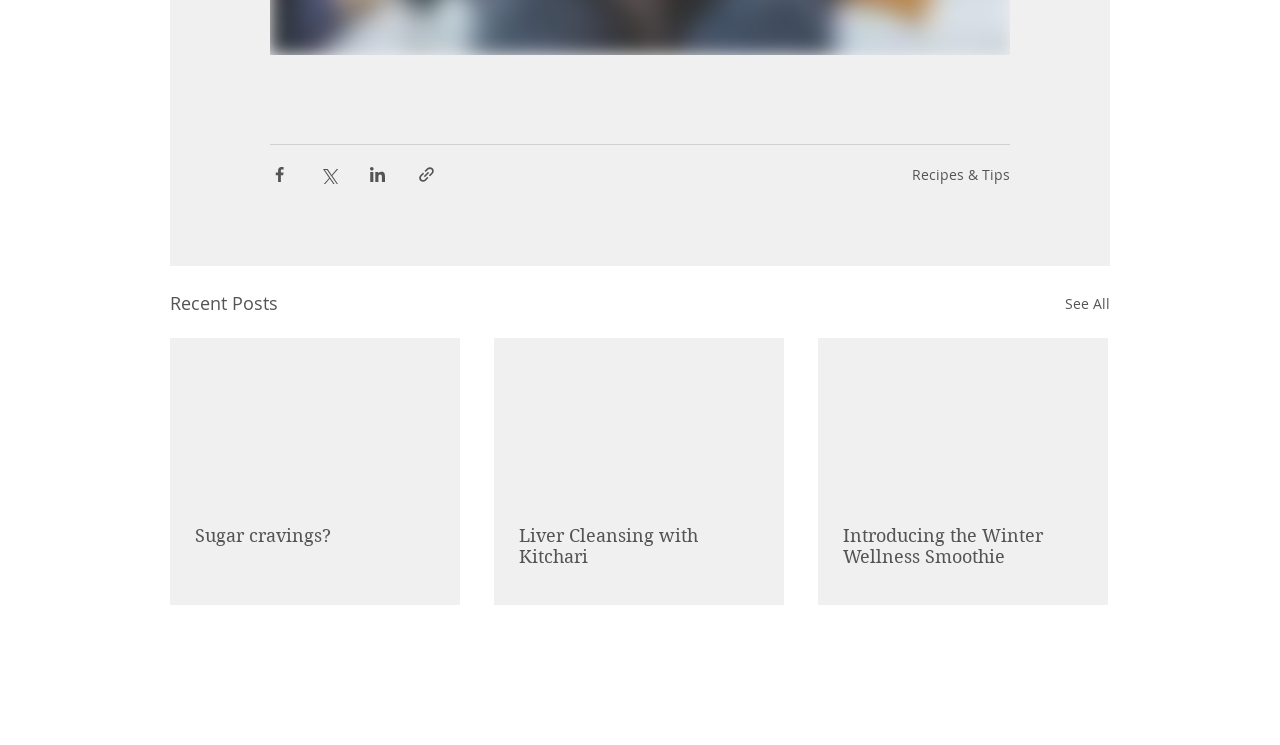Can you identify the bounding box coordinates of the clickable region needed to carry out this instruction: 'Read the article about Sugar cravings'? The coordinates should be four float numbers within the range of 0 to 1, stated as [left, top, right, bottom].

[0.152, 0.704, 0.34, 0.732]